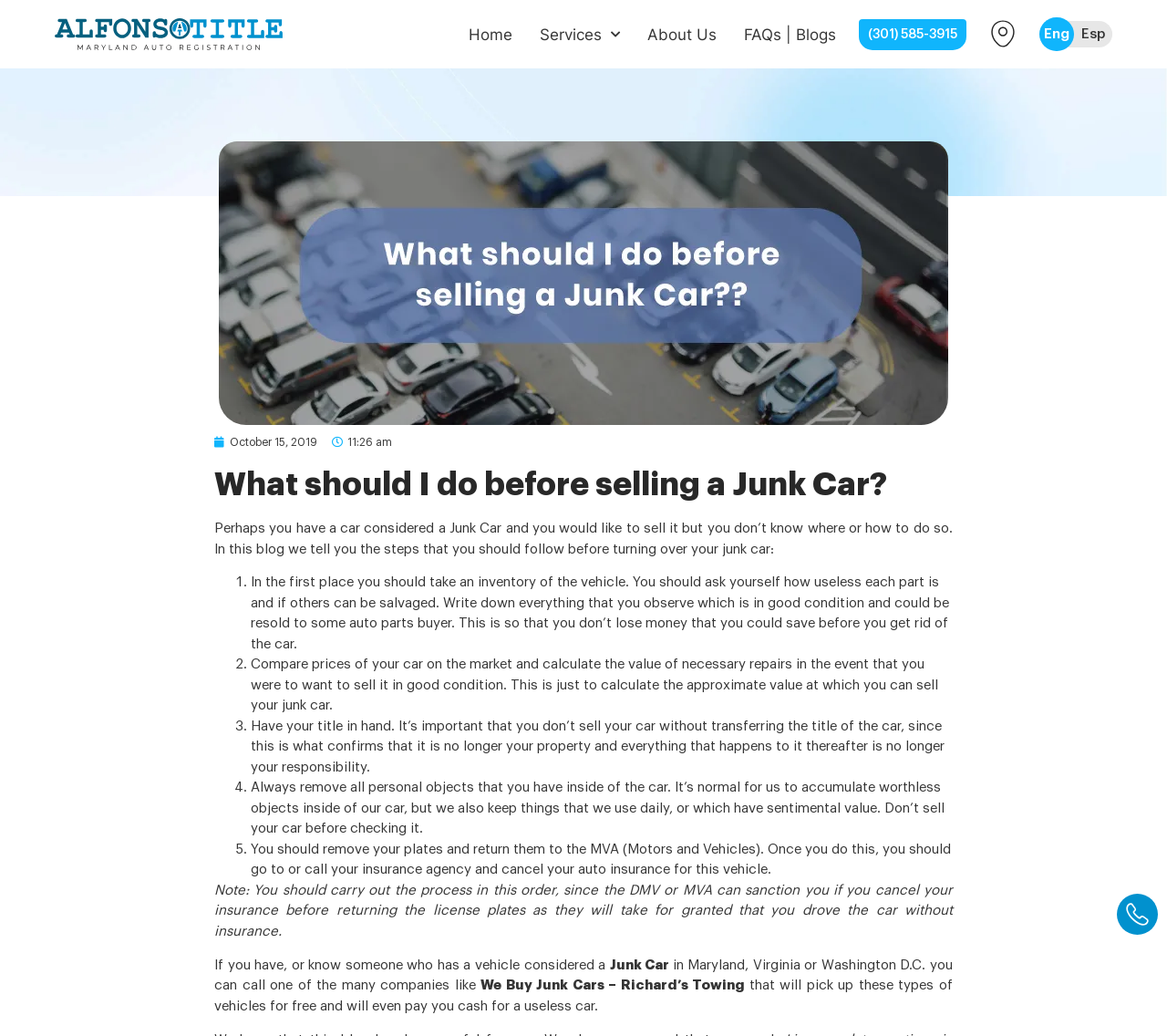What should I do with my car's license plates after selling it?
Provide a detailed and well-explained answer to the question.

According to the webpage, after selling the car, one should remove the license plates and return them to the MVA (Motors and Vehicles), and then cancel the auto insurance for that vehicle.